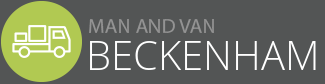What is the company's focus?
Look at the image and respond with a one-word or short phrase answer.

Packing and removal services